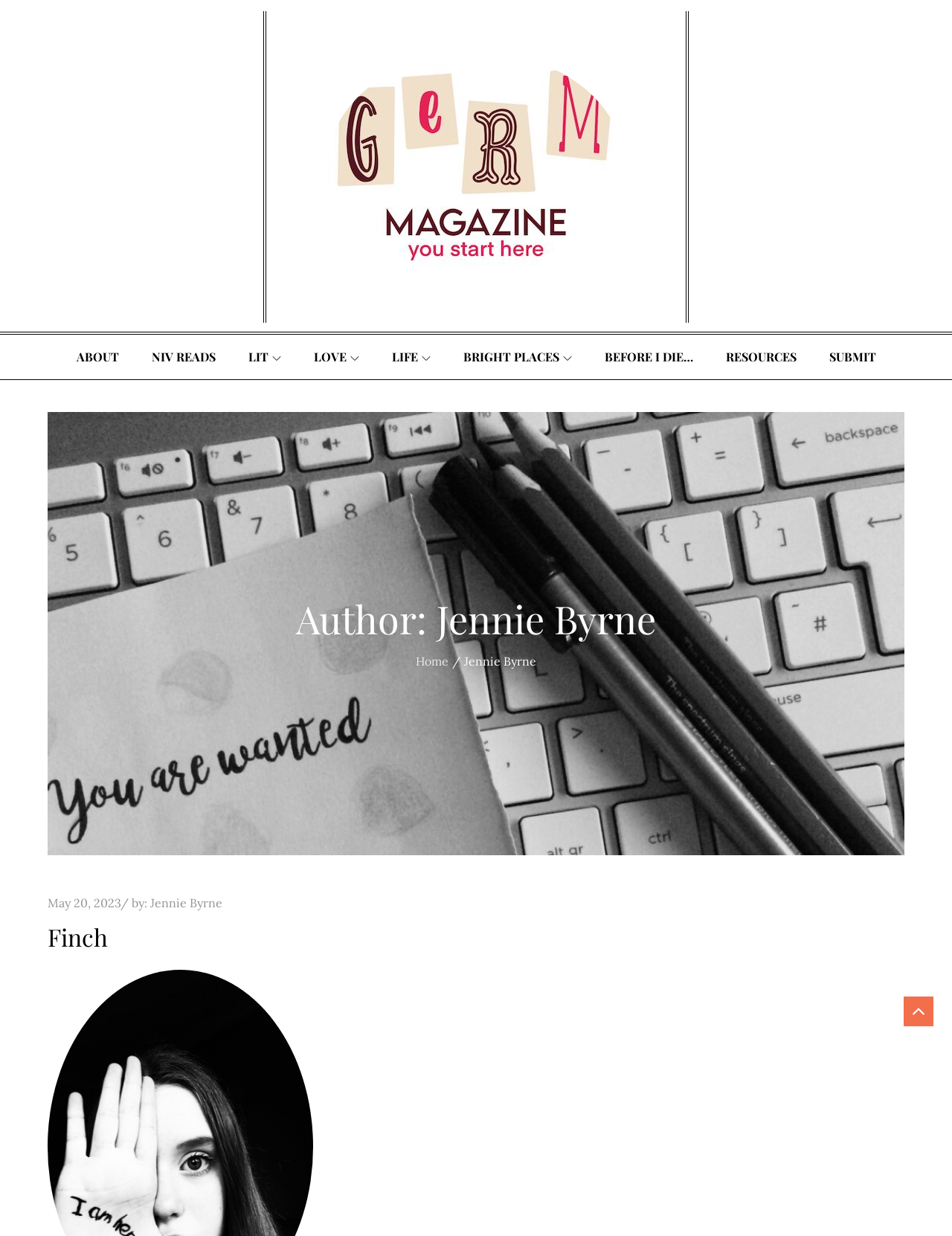Point out the bounding box coordinates of the section to click in order to follow this instruction: "check resources".

[0.746, 0.271, 0.852, 0.307]